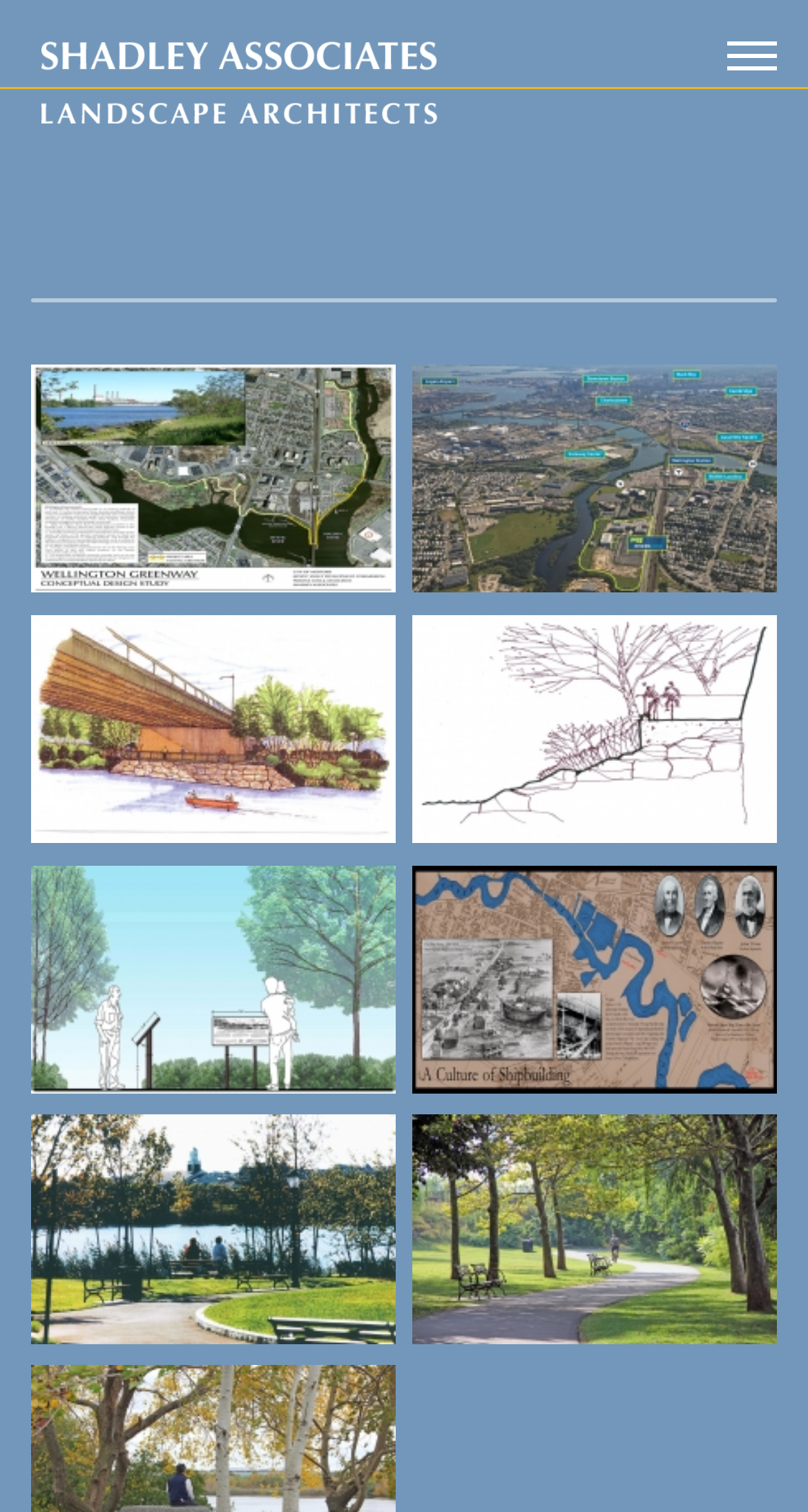Given the description of a UI element: "Cape Cod Bridges Program", identify the bounding box coordinates of the matching element in the webpage screenshot.

[0.041, 0.199, 0.959, 0.249]